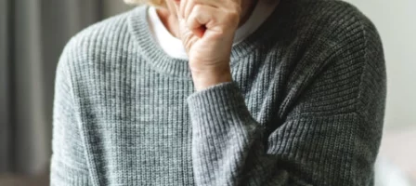What is the tone of the background?
Please answer the question with as much detail and depth as you can.

The soft, neutral tones in the background of the image create a calm and serene atmosphere, which enhances the intimate and personal nature of the scene, and allows the viewer to focus on the woman's emotions and expression.